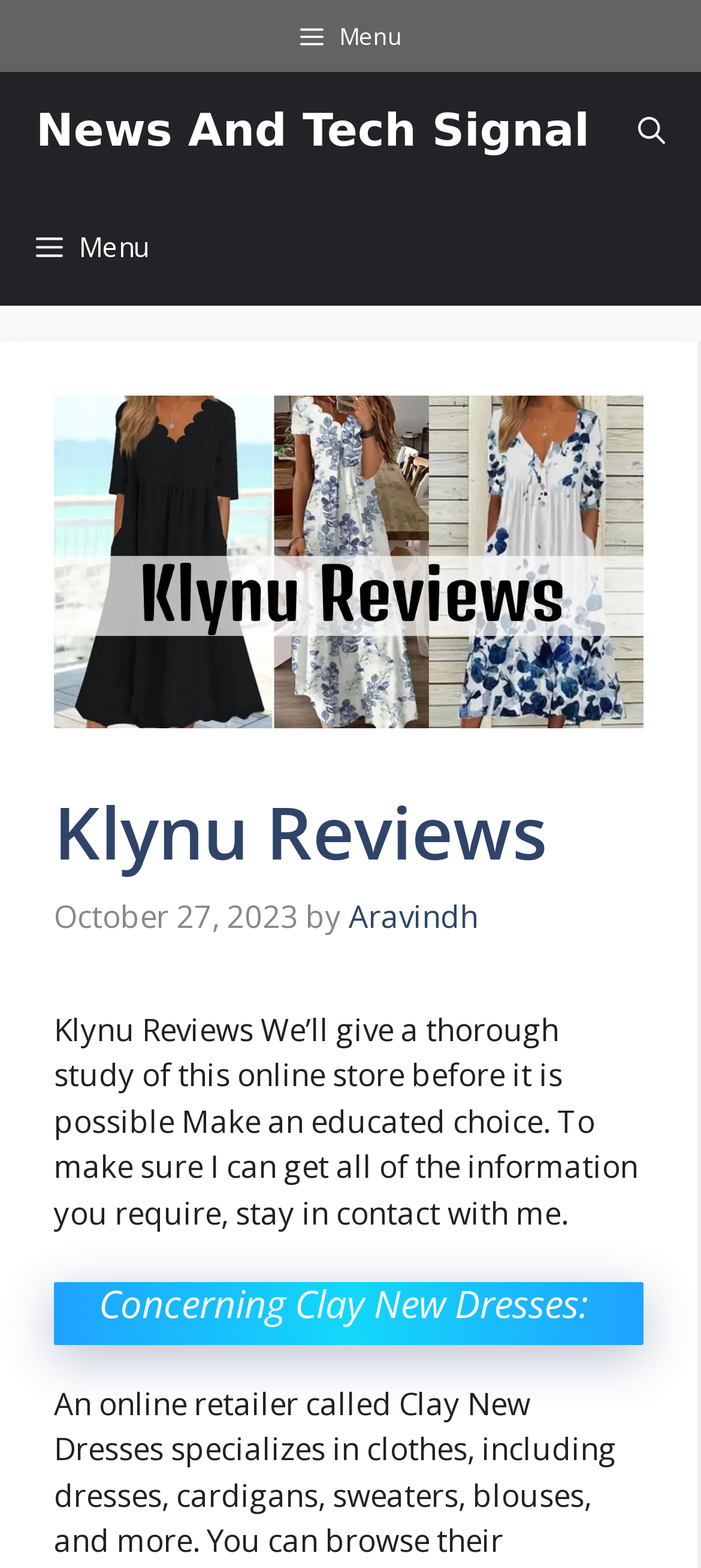What is the date of the latest article?
Please craft a detailed and exhaustive response to the question.

I found the date of the latest article by looking at the time element in the header section, which contains the text 'October 27, 2023'.